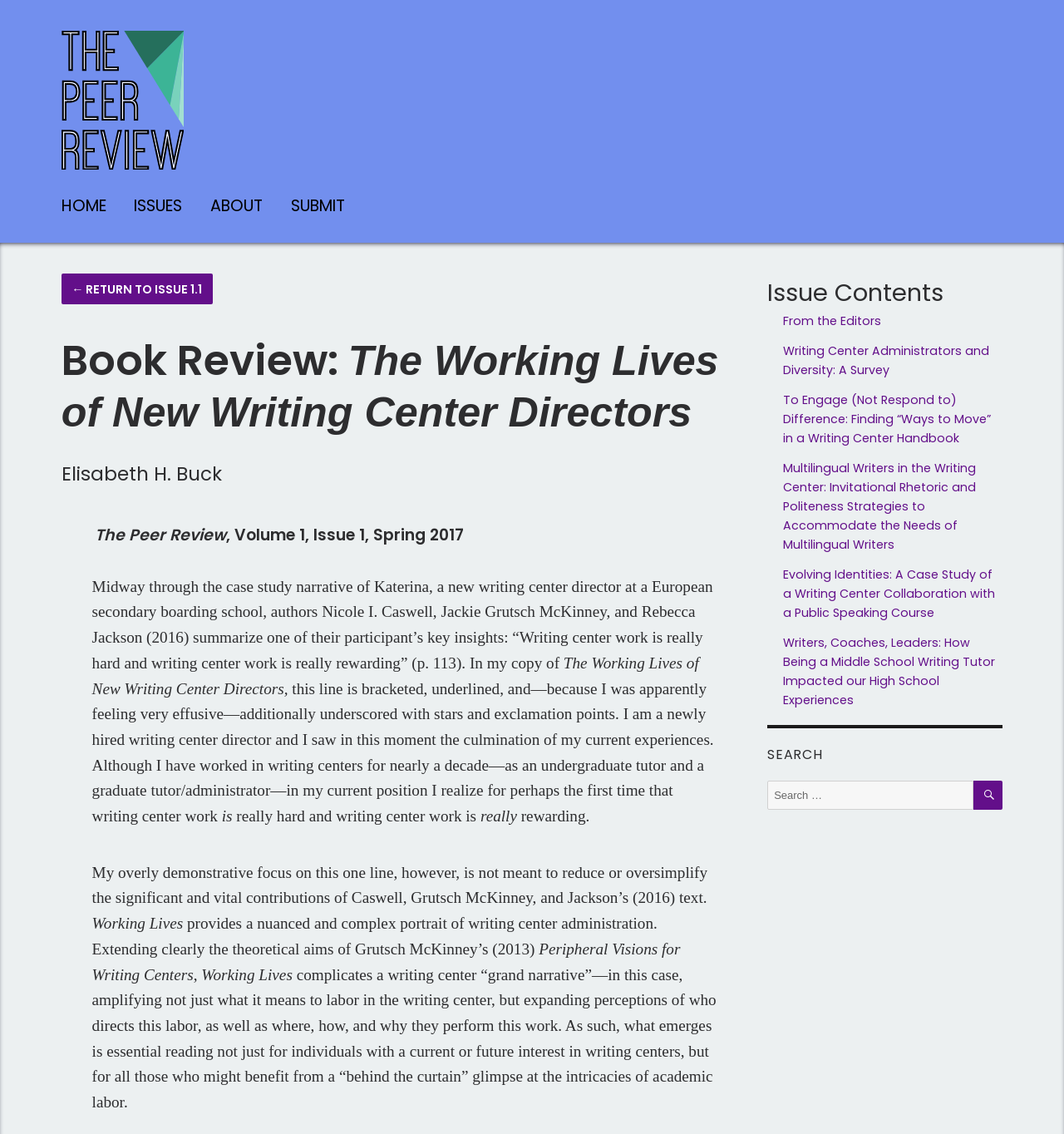Find the bounding box coordinates for the UI element that matches this description: "Submit".

[0.26, 0.163, 0.337, 0.2]